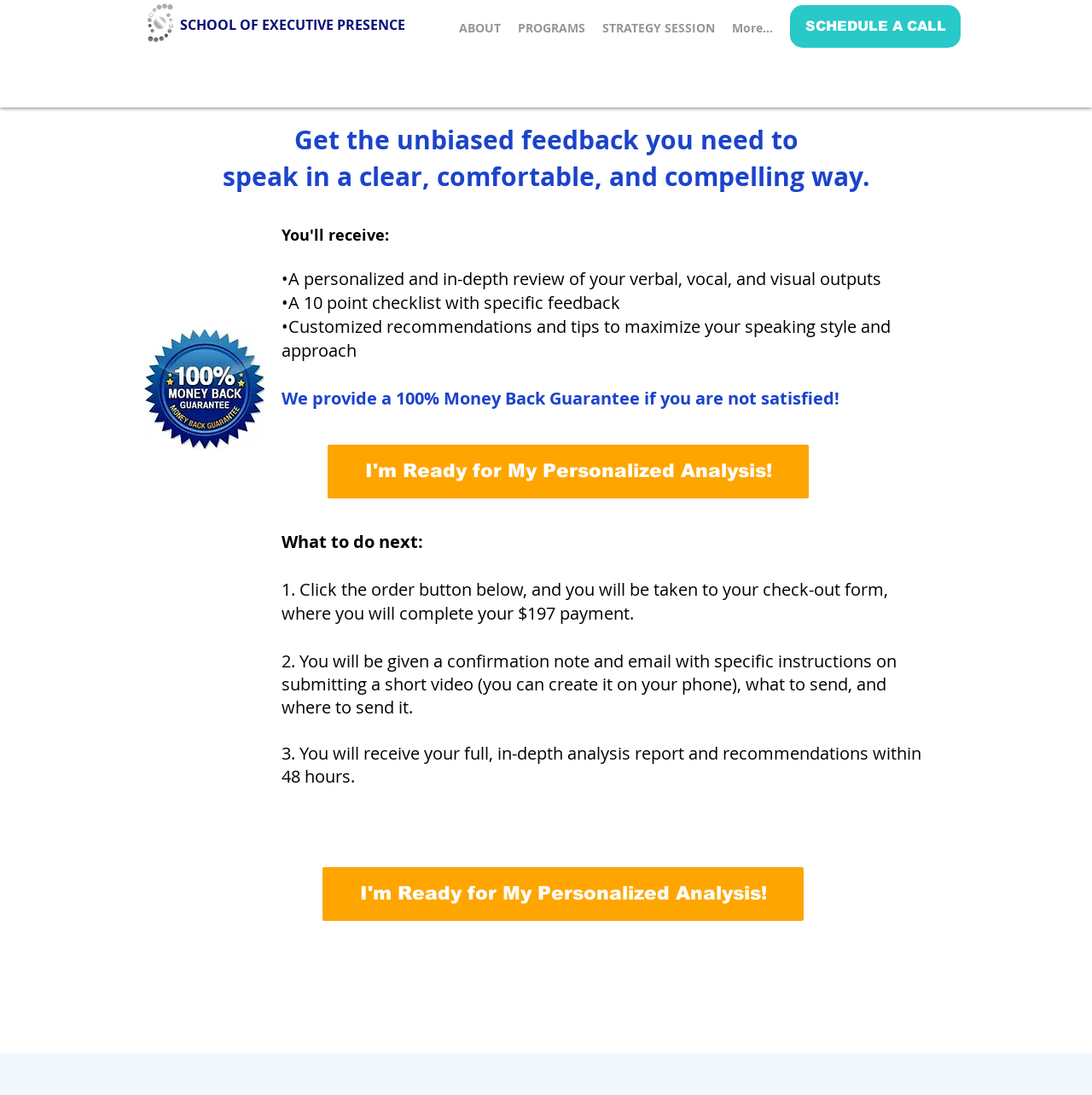What is the name of the school?
Based on the image content, provide your answer in one word or a short phrase.

School of Executive Presence